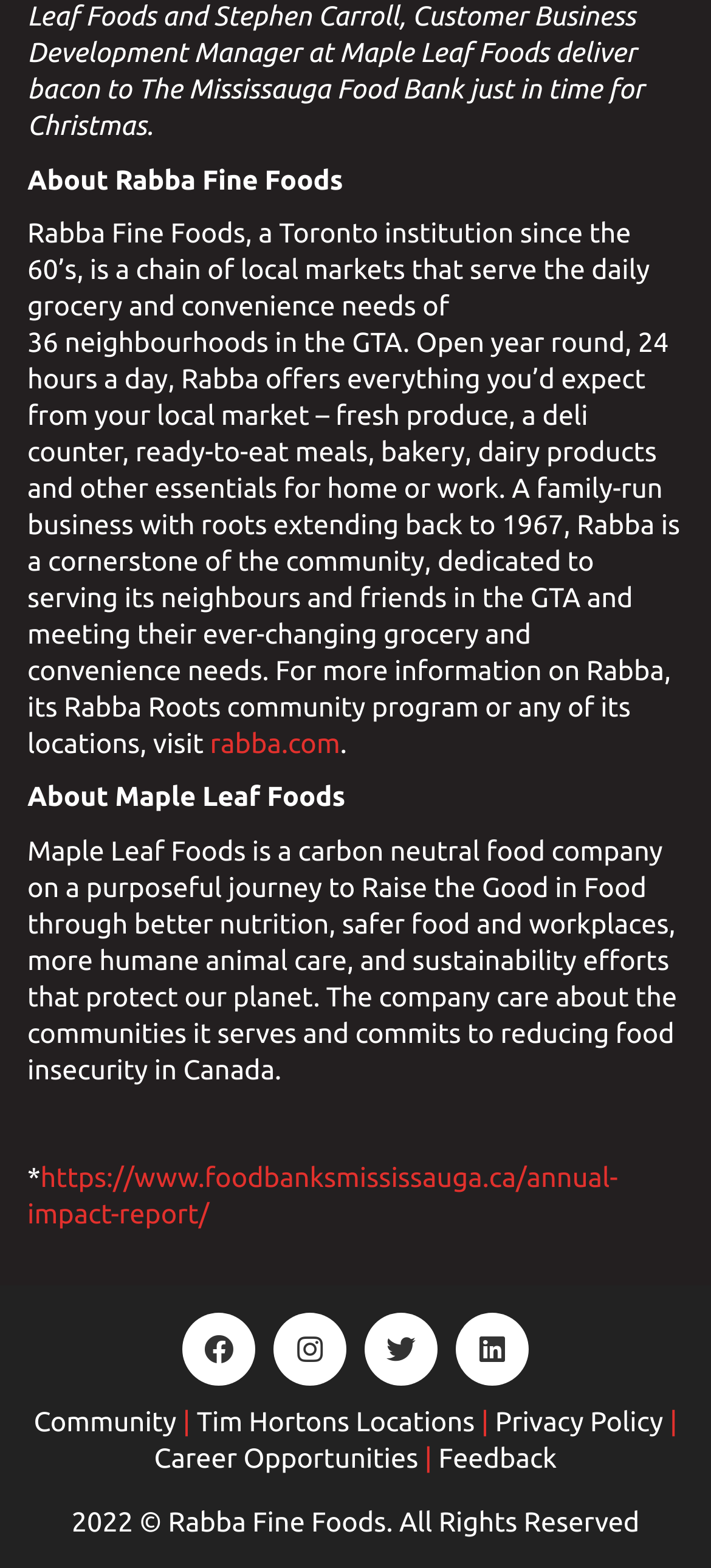Can you determine the bounding box coordinates of the area that needs to be clicked to fulfill the following instruction: "View Rabba's career opportunities"?

[0.217, 0.919, 0.588, 0.942]